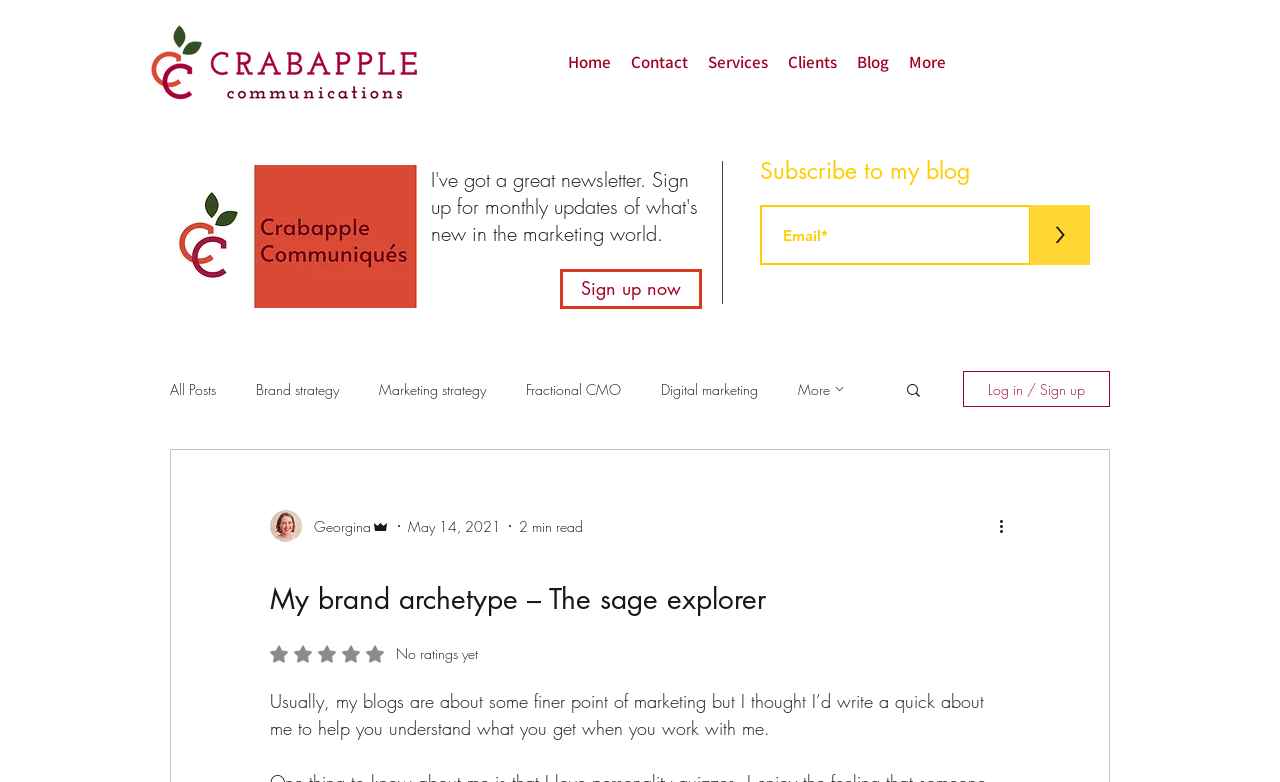Given the element description "aria-label="Email*" name="email" placeholder="Email*"", identify the bounding box of the corresponding UI element.

[0.594, 0.262, 0.805, 0.339]